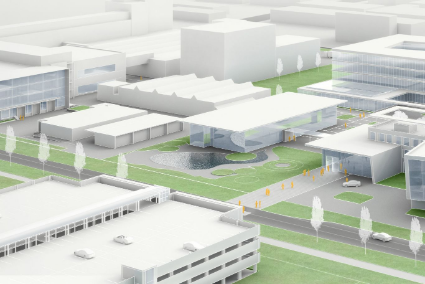How many employees will the building accommodate?
Use the screenshot to answer the question with a single word or phrase.

around 500